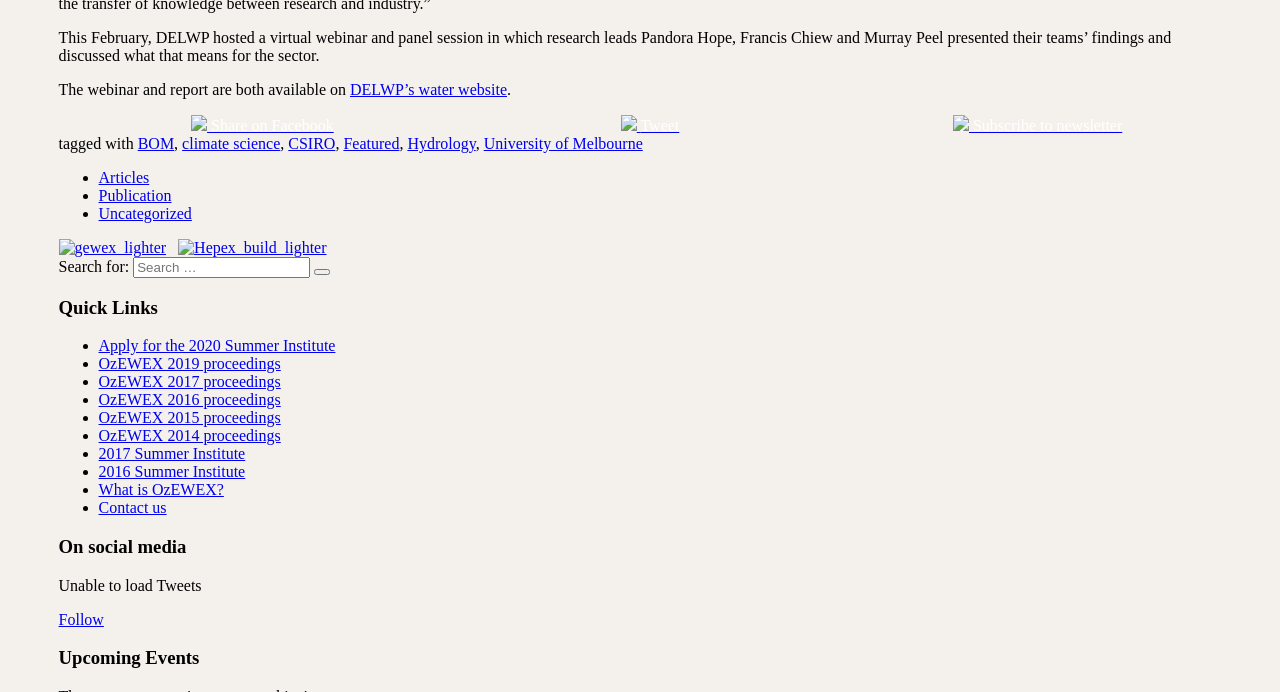Identify the bounding box coordinates for the element you need to click to achieve the following task: "Visit 'How to choose the best boat to purchase from the boat dealers'". The coordinates must be four float values ranging from 0 to 1, formatted as [left, top, right, bottom].

None